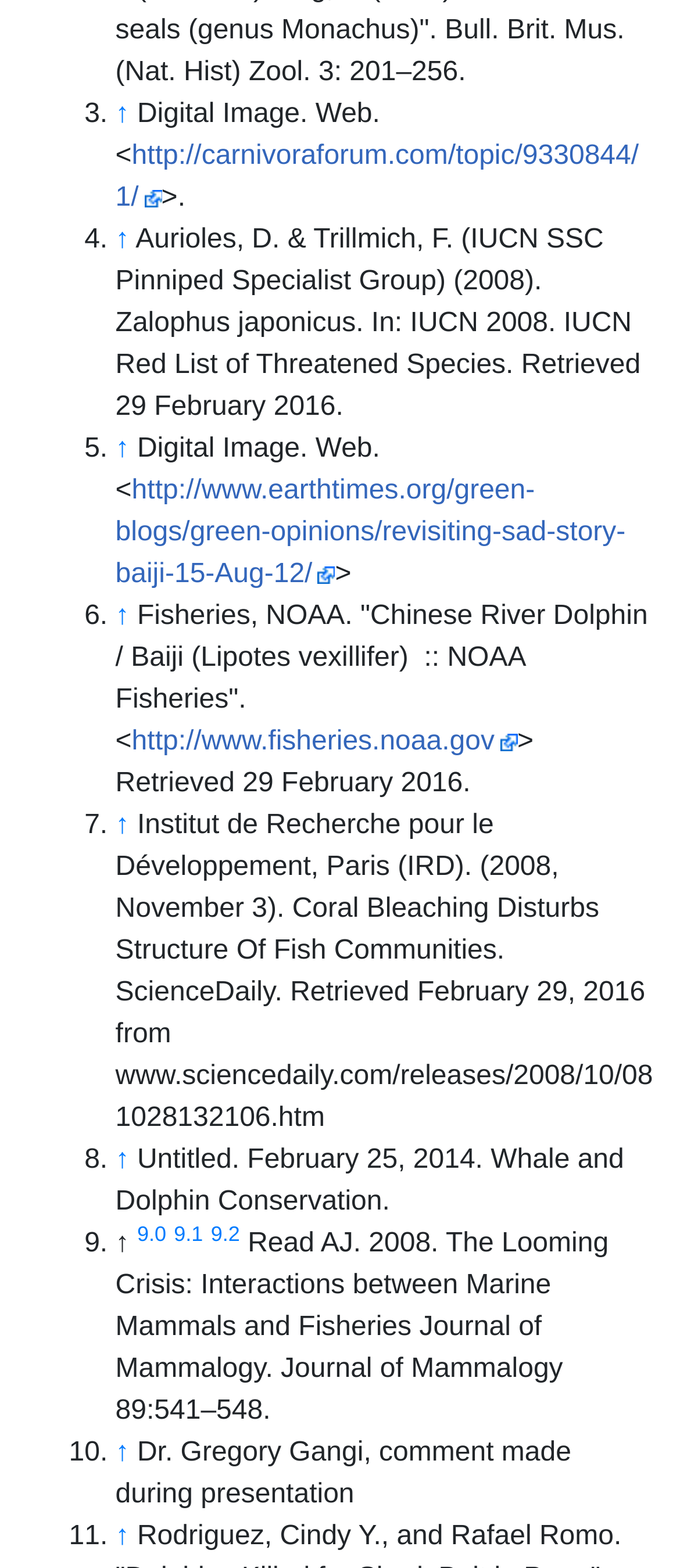Determine the bounding box for the UI element described here: "↑".

[0.17, 0.731, 0.19, 0.749]